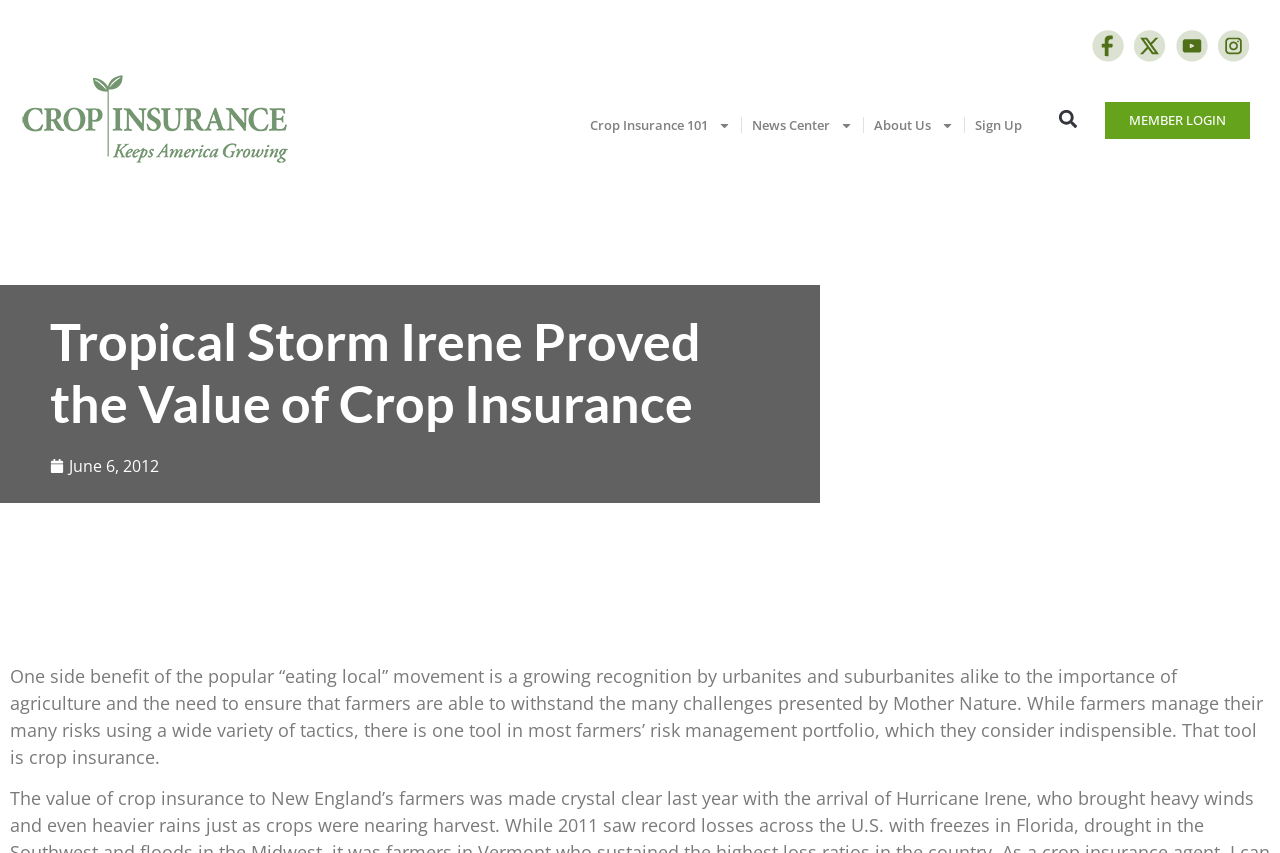Provide an in-depth caption for the webpage.

The webpage is about Tropical Storm Irene and its impact on crop insurance. At the top left, there is a link, and at the top right, there are four links and a search bar with a "Search" button. Below the search bar, there is a "MEMBER LOGIN" link. 

In the middle of the top section, there are three links: "Crop Insurance 101", "News Center", and "About Us", each accompanied by a small image and a dropdown menu. To the right of these links, there is a "Sign Up" link. 

The main content of the webpage starts with a heading "Tropical Storm Irene Proved the Value of Crop Insurance" followed by a link to the date "June 6, 2012" with a timestamp. Below this, there is a long paragraph of text discussing the importance of agriculture and crop insurance.